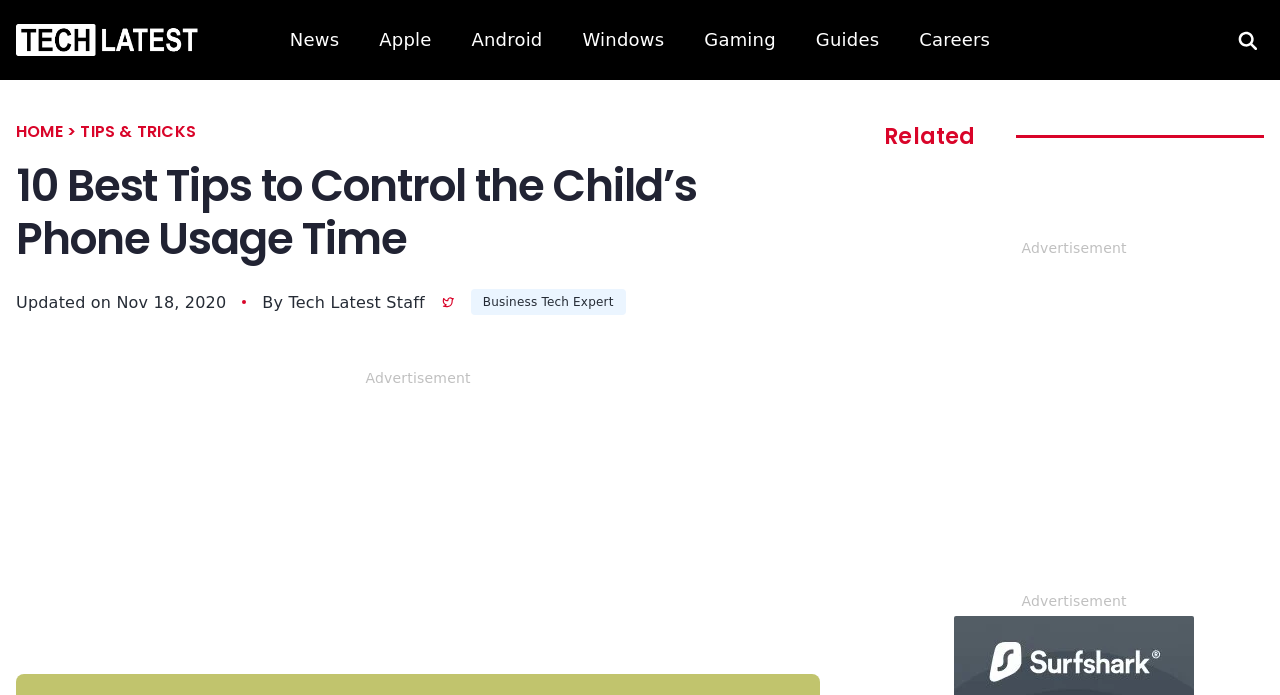What is the name of the website?
Using the screenshot, give a one-word or short phrase answer.

TechLatest